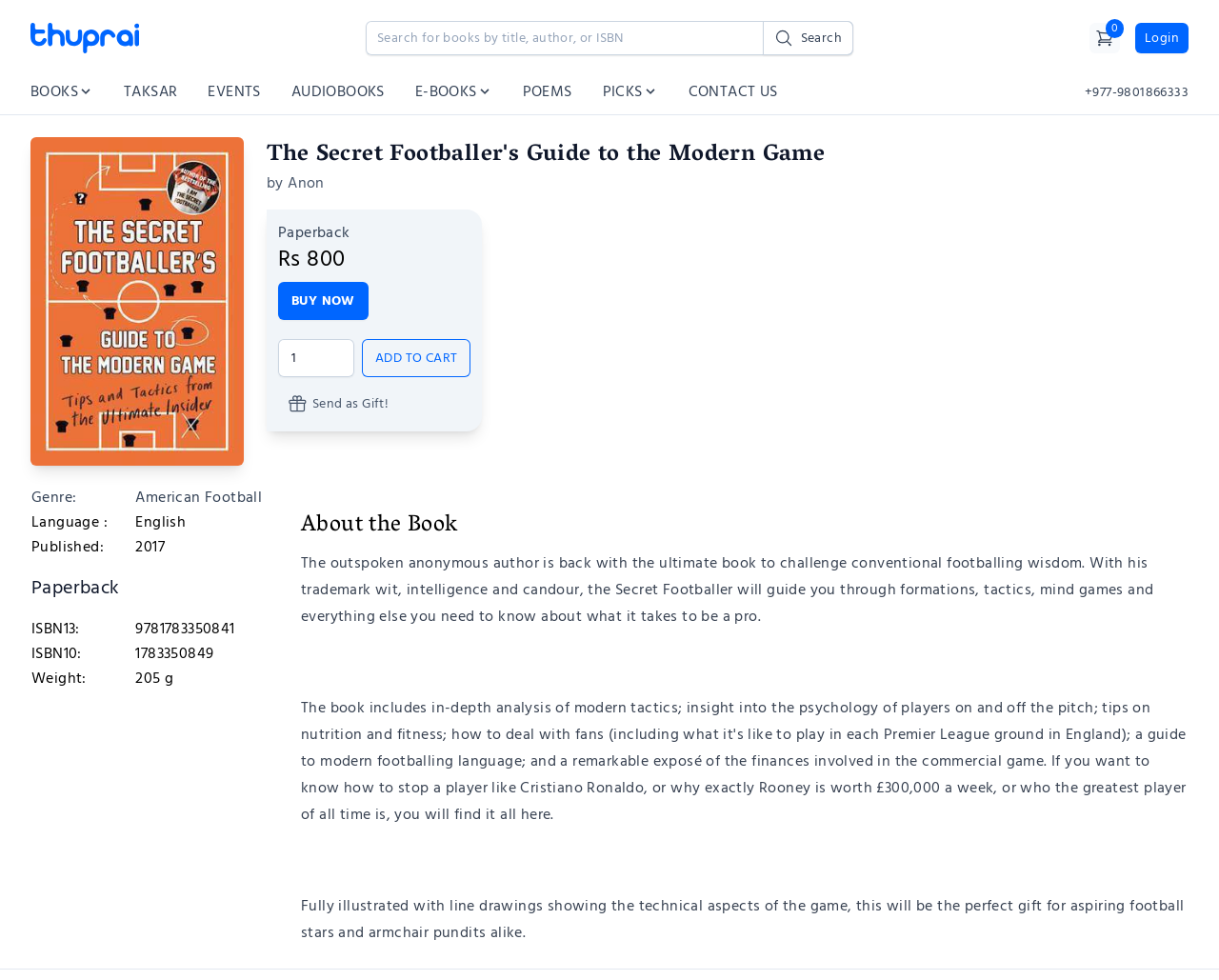Please identify the bounding box coordinates of the clickable area that will allow you to execute the instruction: "Add to cart".

[0.297, 0.346, 0.386, 0.385]